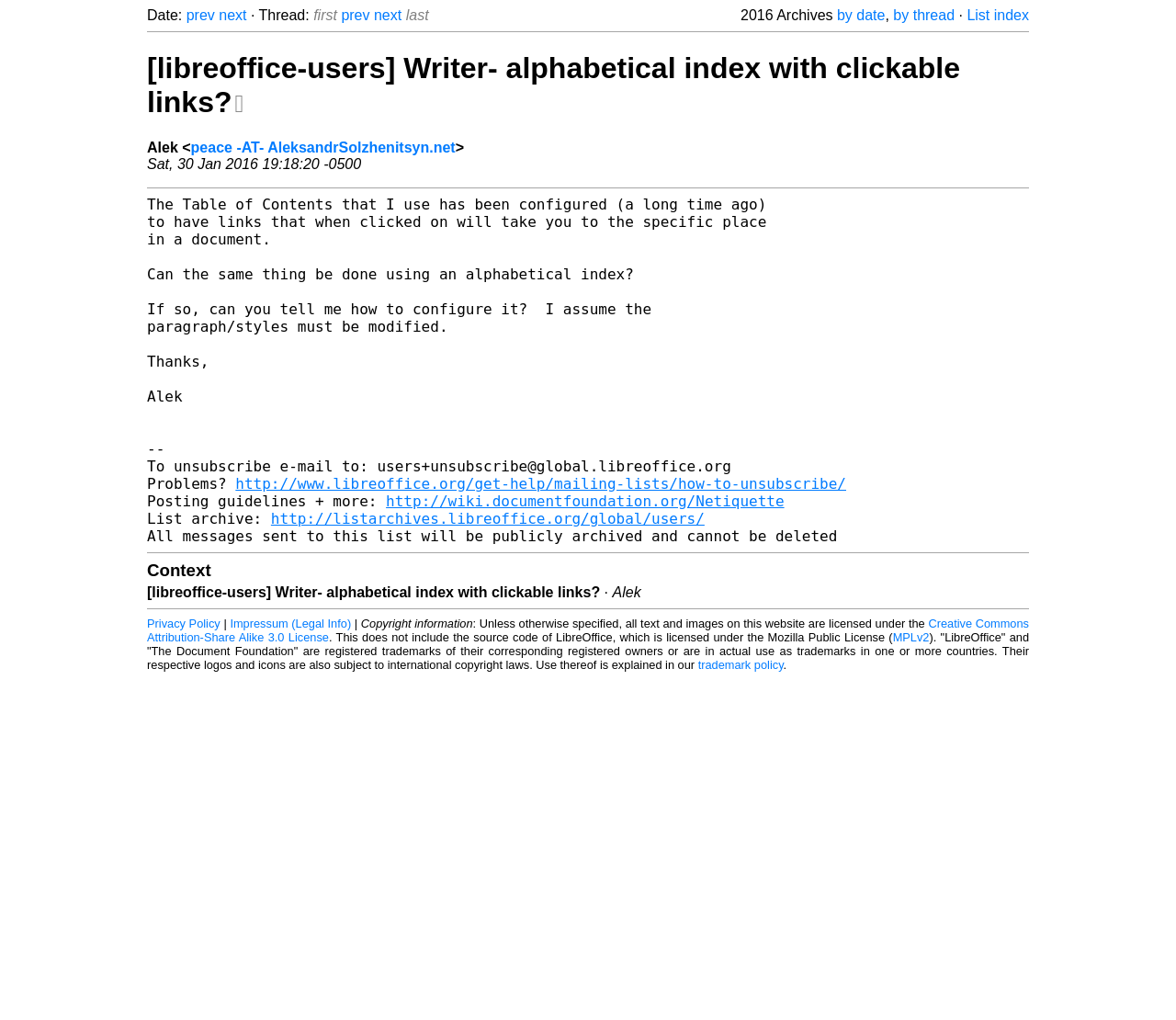What is the date of the email?
Give a one-word or short phrase answer based on the image.

Sat, 30 Jan 2016 19:18:20 -0500